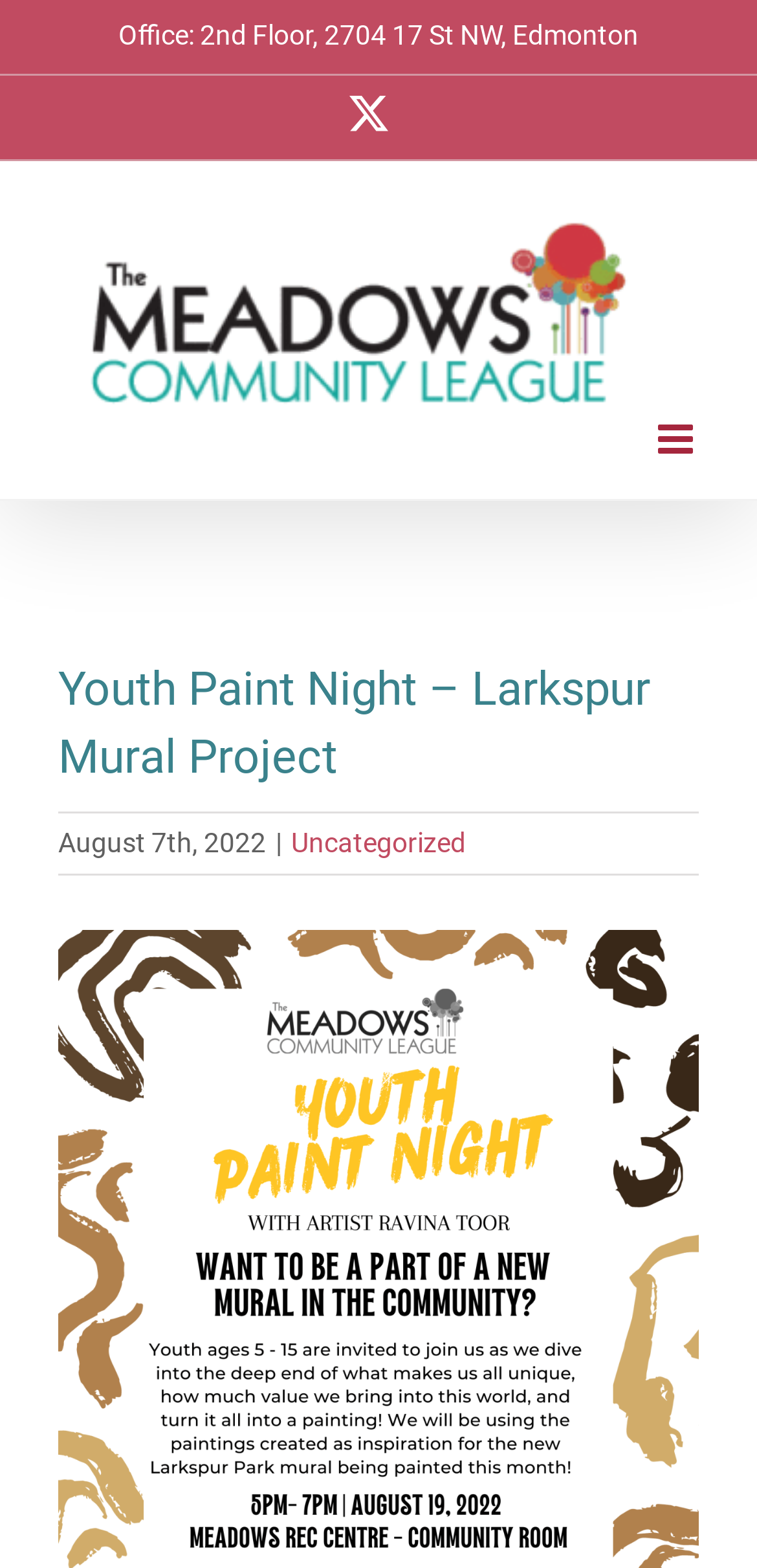Determine the bounding box coordinates of the UI element described by: "Go to Top".

[0.695, 0.73, 0.808, 0.785]